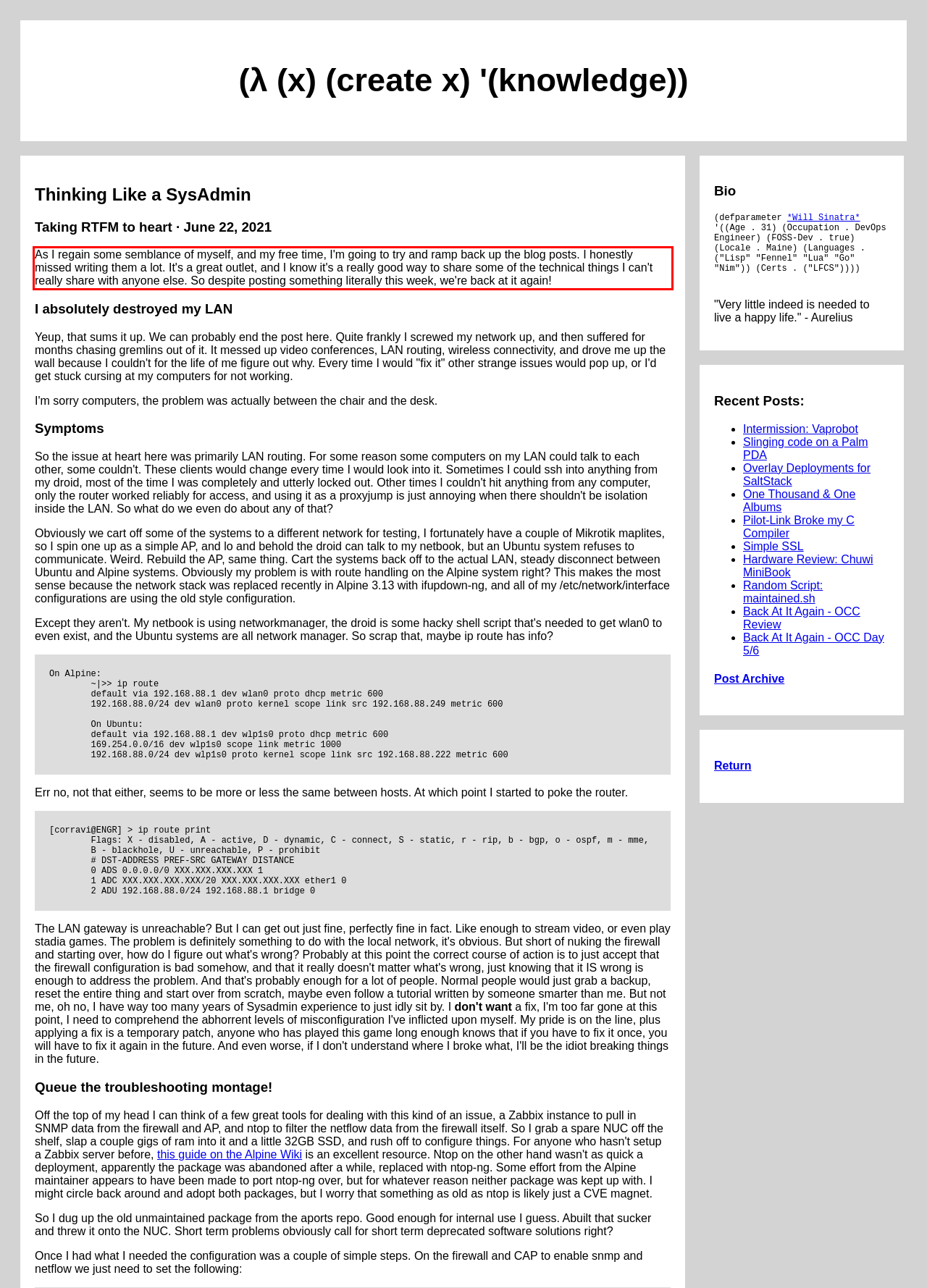You are given a screenshot showing a webpage with a red bounding box. Perform OCR to capture the text within the red bounding box.

As I regain some semblance of myself, and my free time, I'm going to try and ramp back up the blog posts. I honestly missed writing them a lot. It's a great outlet, and I know it's a really good way to share some of the technical things I can't really share with anyone else. So despite posting something literally this week, we're back at it again!